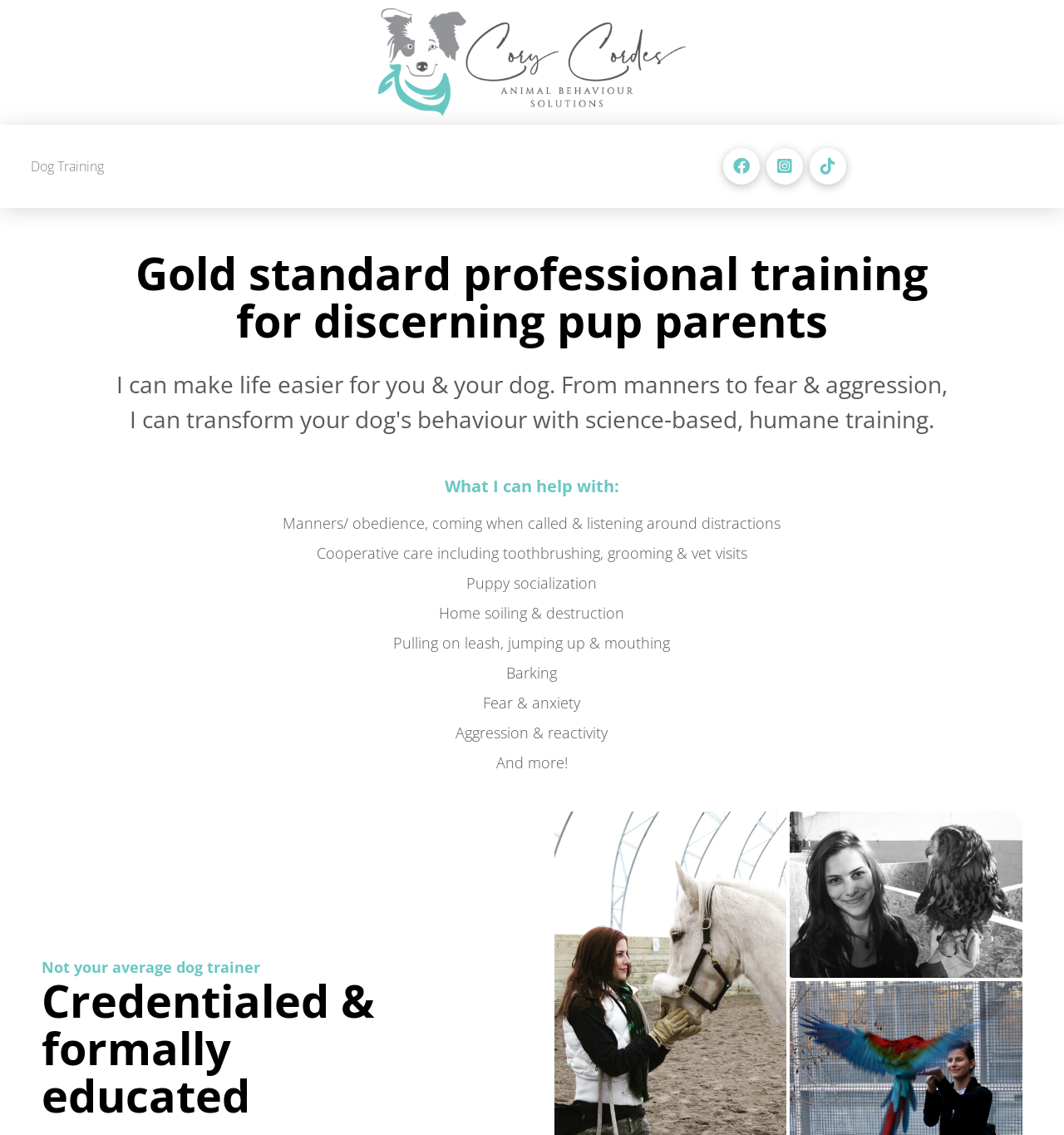What is the purpose of the image at the top?
Look at the webpage screenshot and answer the question with a detailed explanation.

The image at the top of the webpage appears to be a decorative element or part of the branding, as it does not contain any specific information about the dog training services.